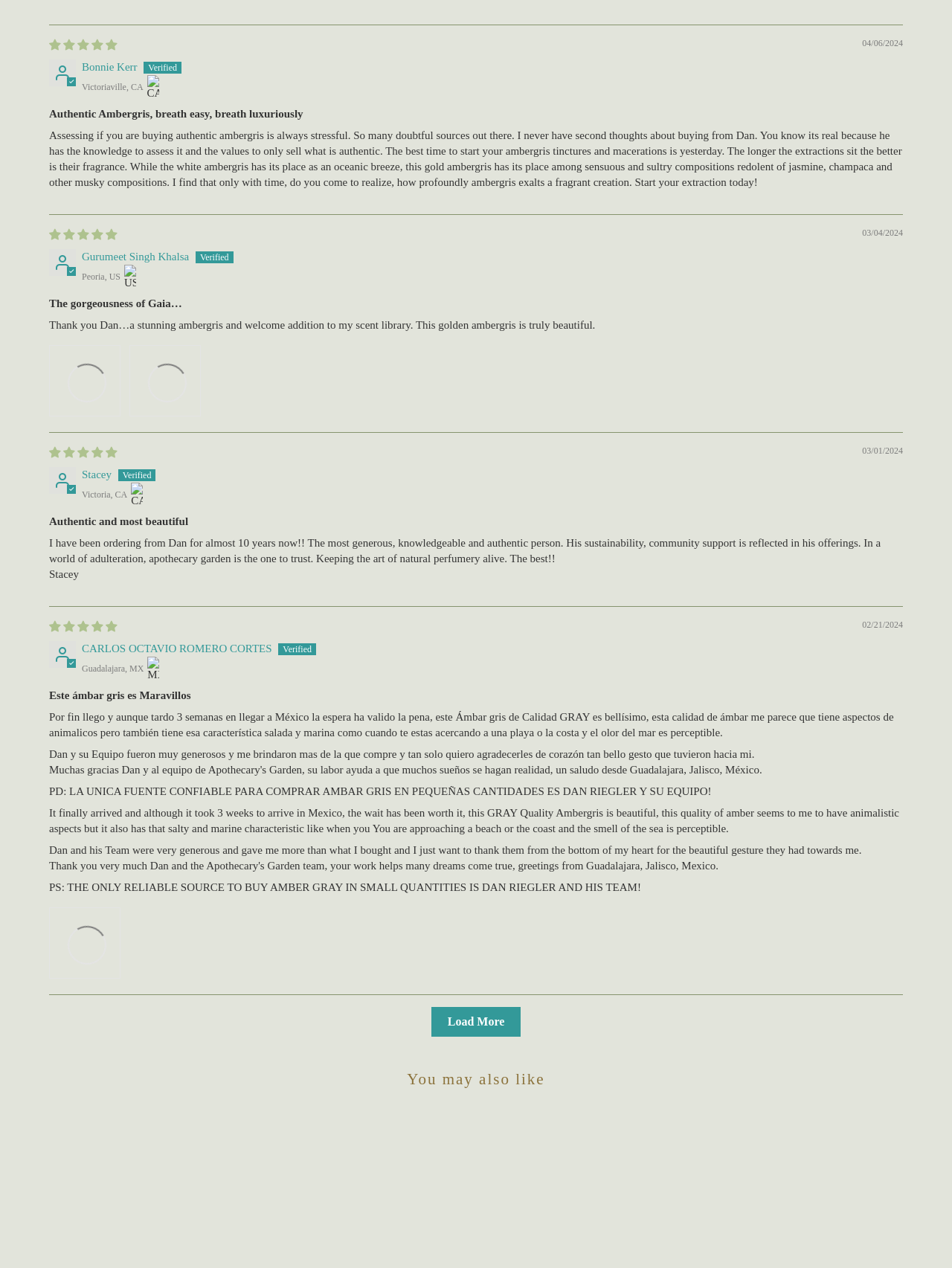Using the details from the image, please elaborate on the following question: What is the significance of the flags and locations mentioned in the reviews?

The flags and locations mentioned in the reviews, such as 'CA' for California, 'US' for the United States, and 'MX' for Mexico, indicate the locations of the customers who have written the reviews. This suggests that the website sells ambergris to customers from different parts of the world.